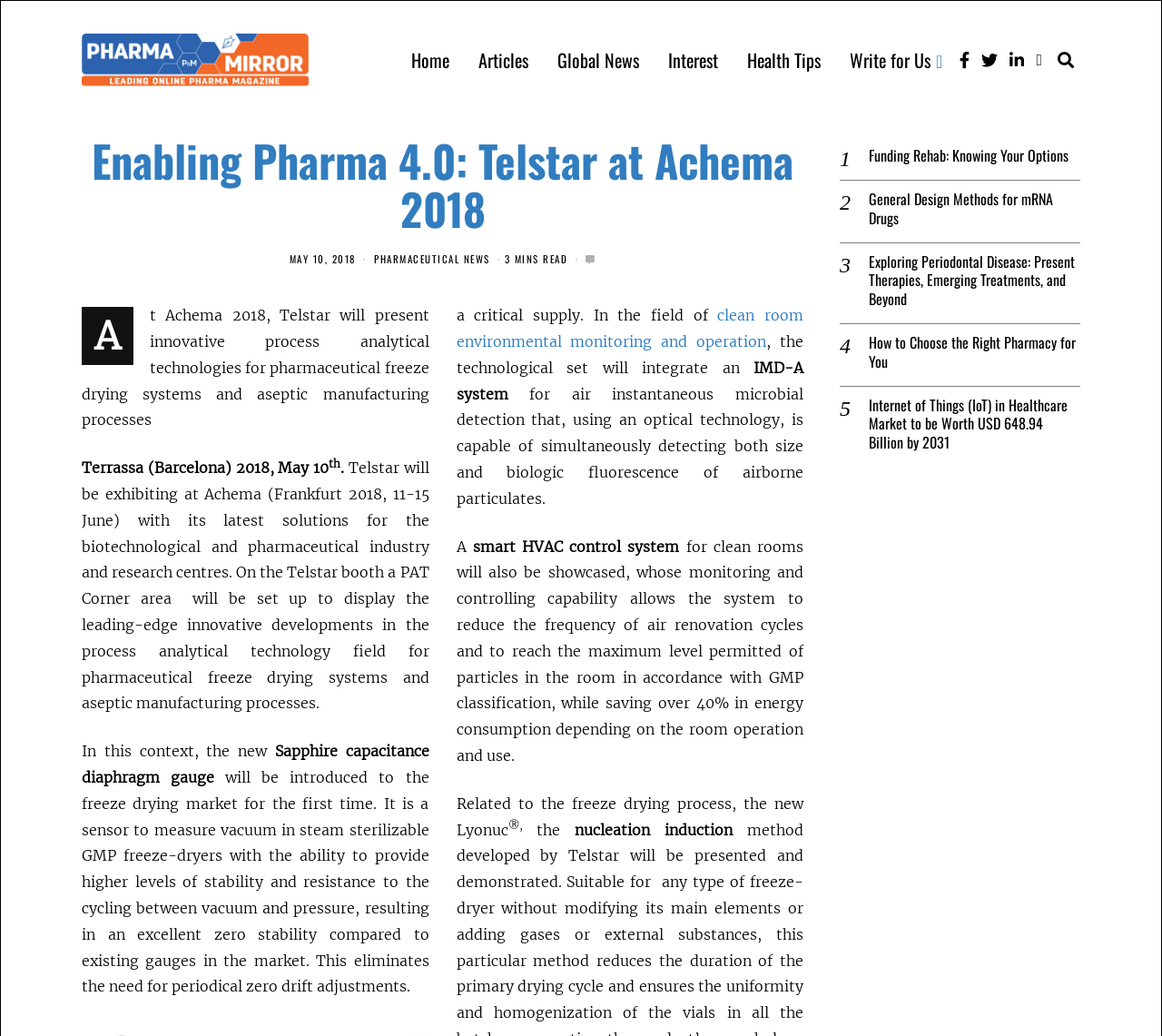Please respond to the question with a concise word or phrase:
What is the purpose of the IMD-A system?

Air instantaneous microbial detection